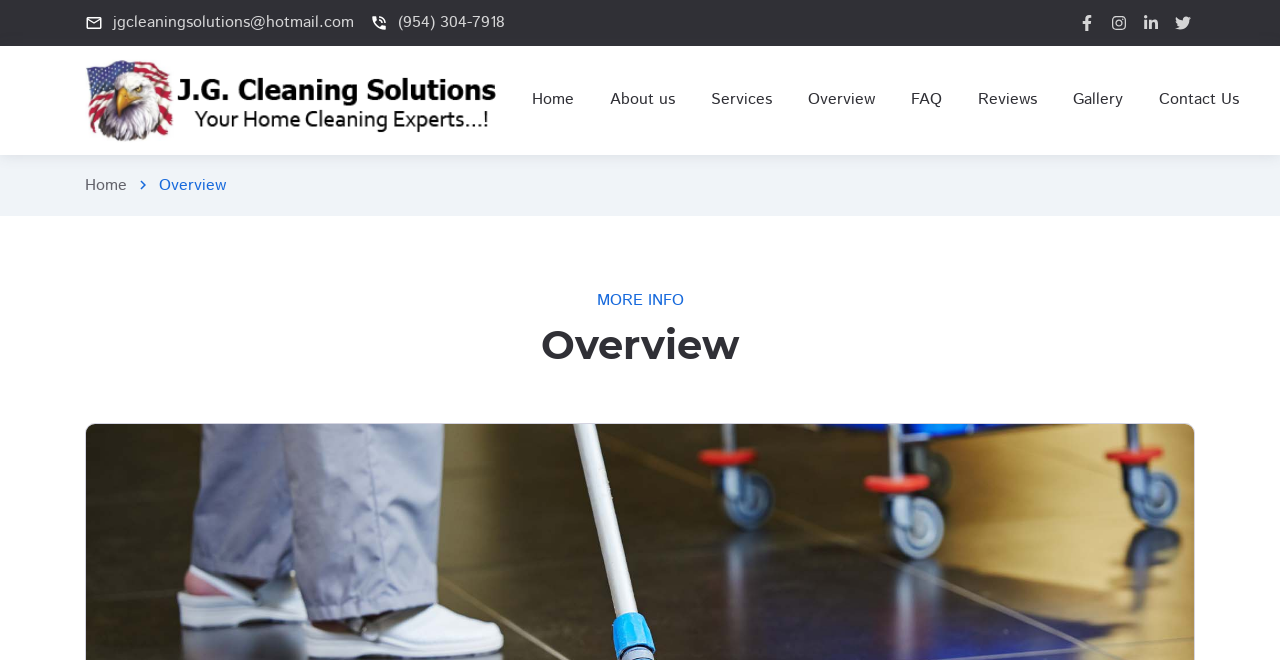What is the title of the main section?
Carefully analyze the image and provide a thorough answer to the question.

The title of the main section can be found in the middle of the webpage, which is a heading element that reads 'Overview'.